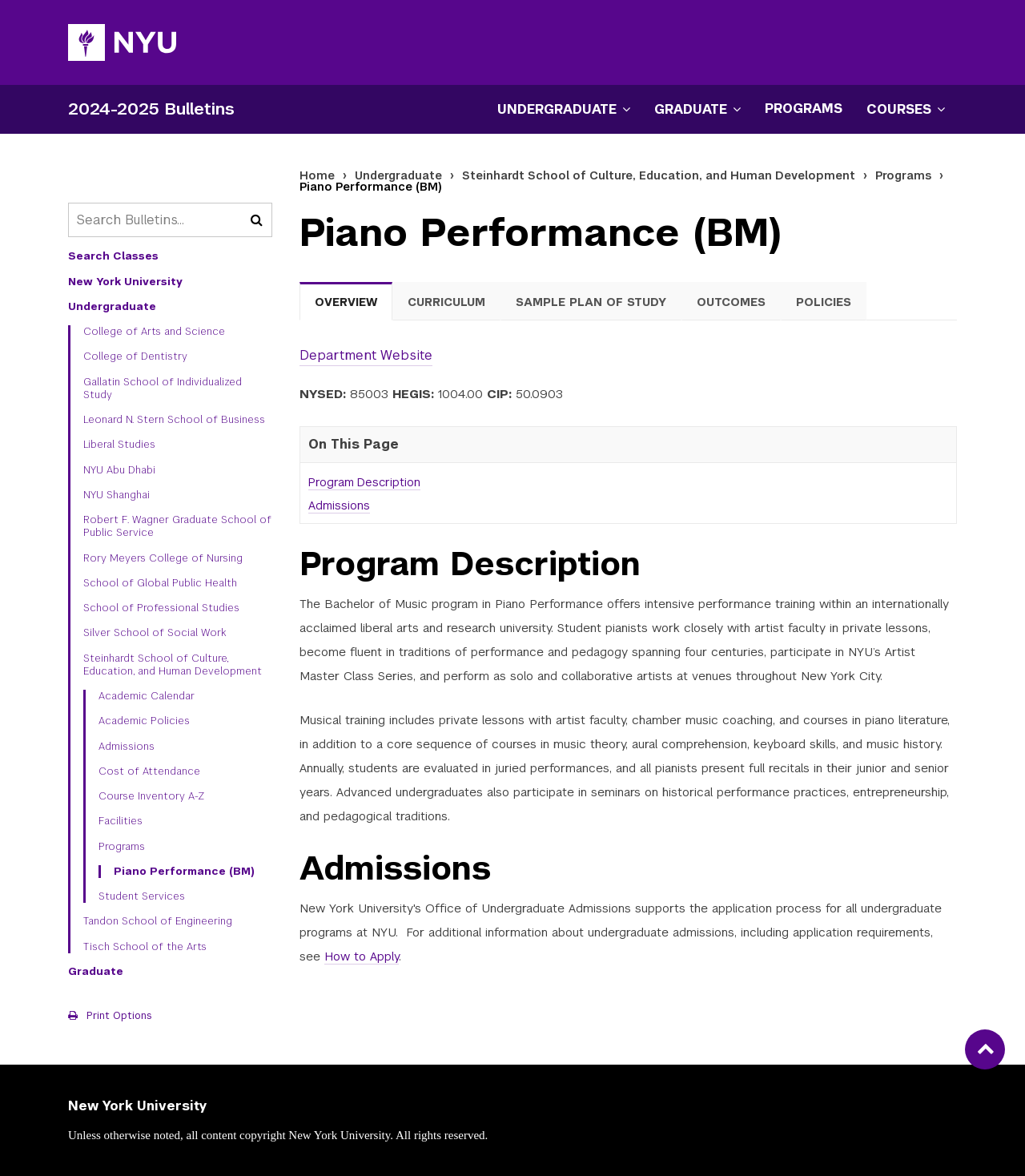What is the purpose of the 'Search Bulletins' textbox?
Based on the image, give a concise answer in the form of a single word or short phrase.

To search bulletins